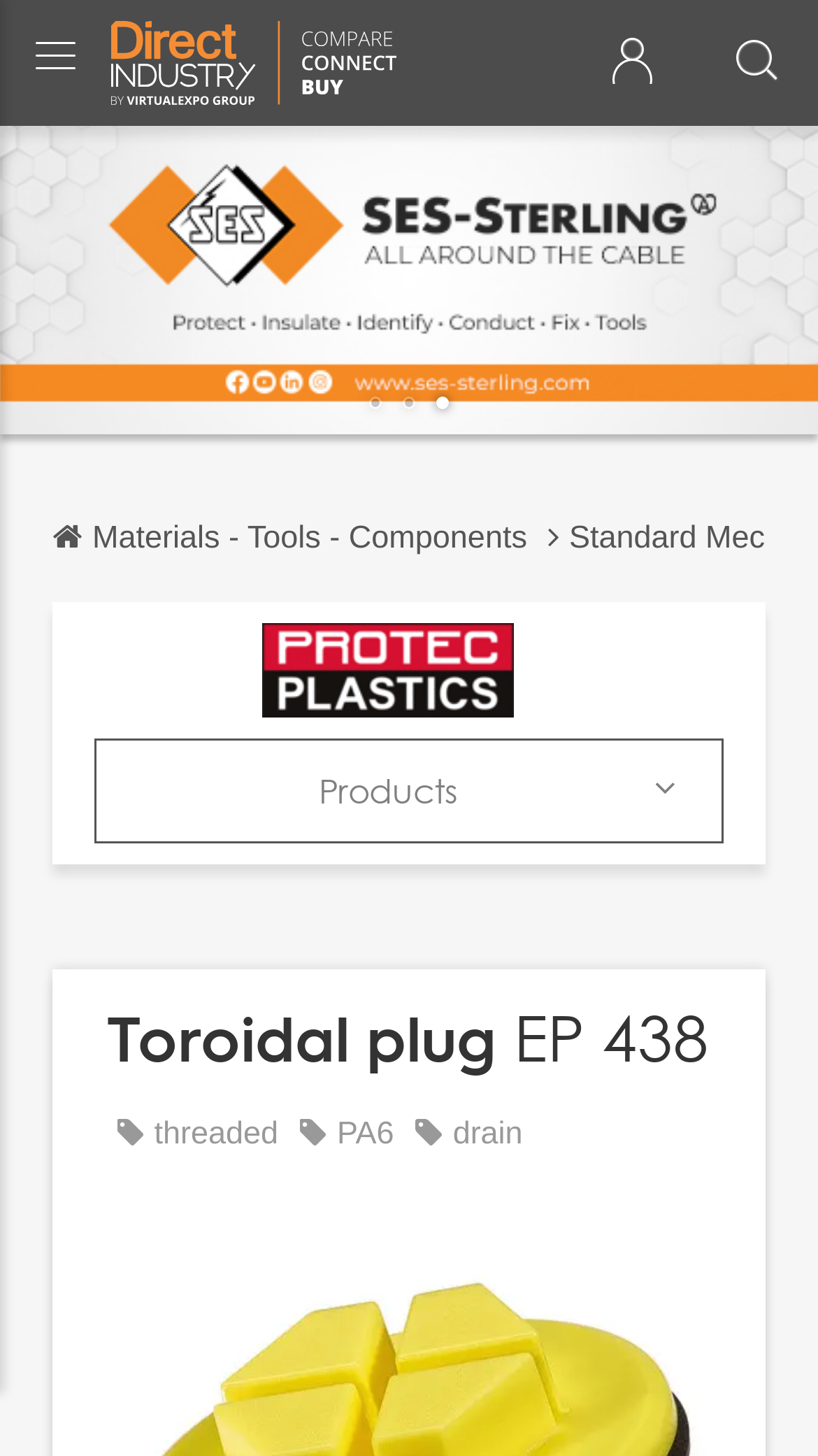Can you find the bounding box coordinates for the element to click on to achieve the instruction: "Search for a product"?

[0.026, 0.05, 0.892, 0.101]